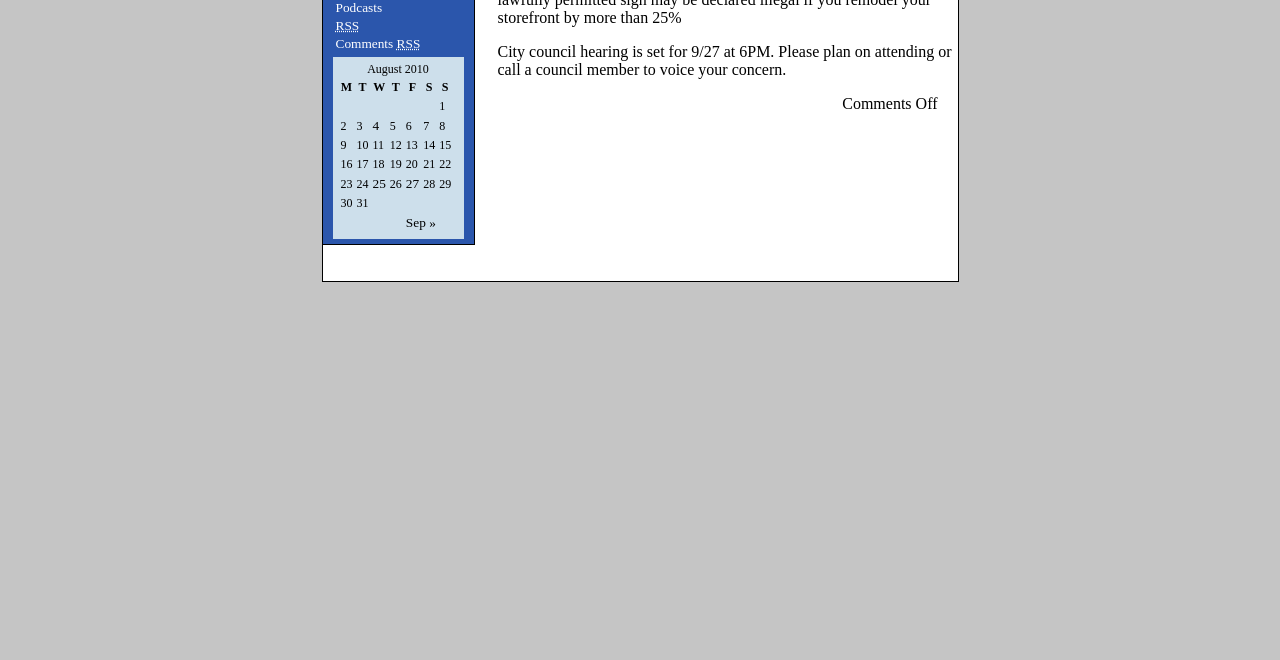Given the element description: "Podcasts", predict the bounding box coordinates of this UI element. The coordinates must be four float numbers between 0 and 1, given as [left, top, right, bottom].

[0.262, 0.0, 0.299, 0.023]